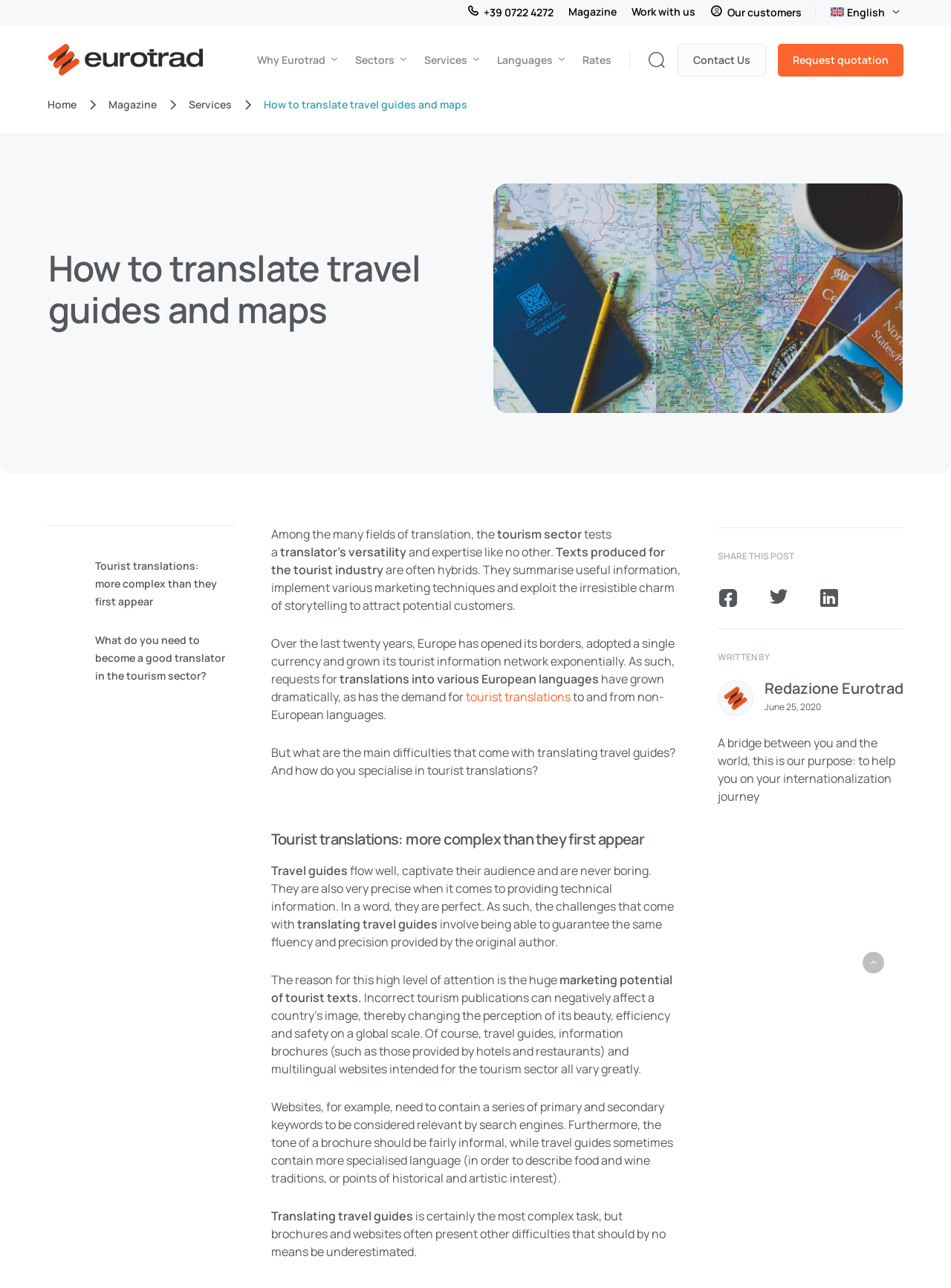Please analyze the image and provide a thorough answer to the question:
What is the phone number in the top-right corner?

I found the phone number by looking at the top-right corner of the webpage, where I saw a link with the text '+39 0722 4272'.